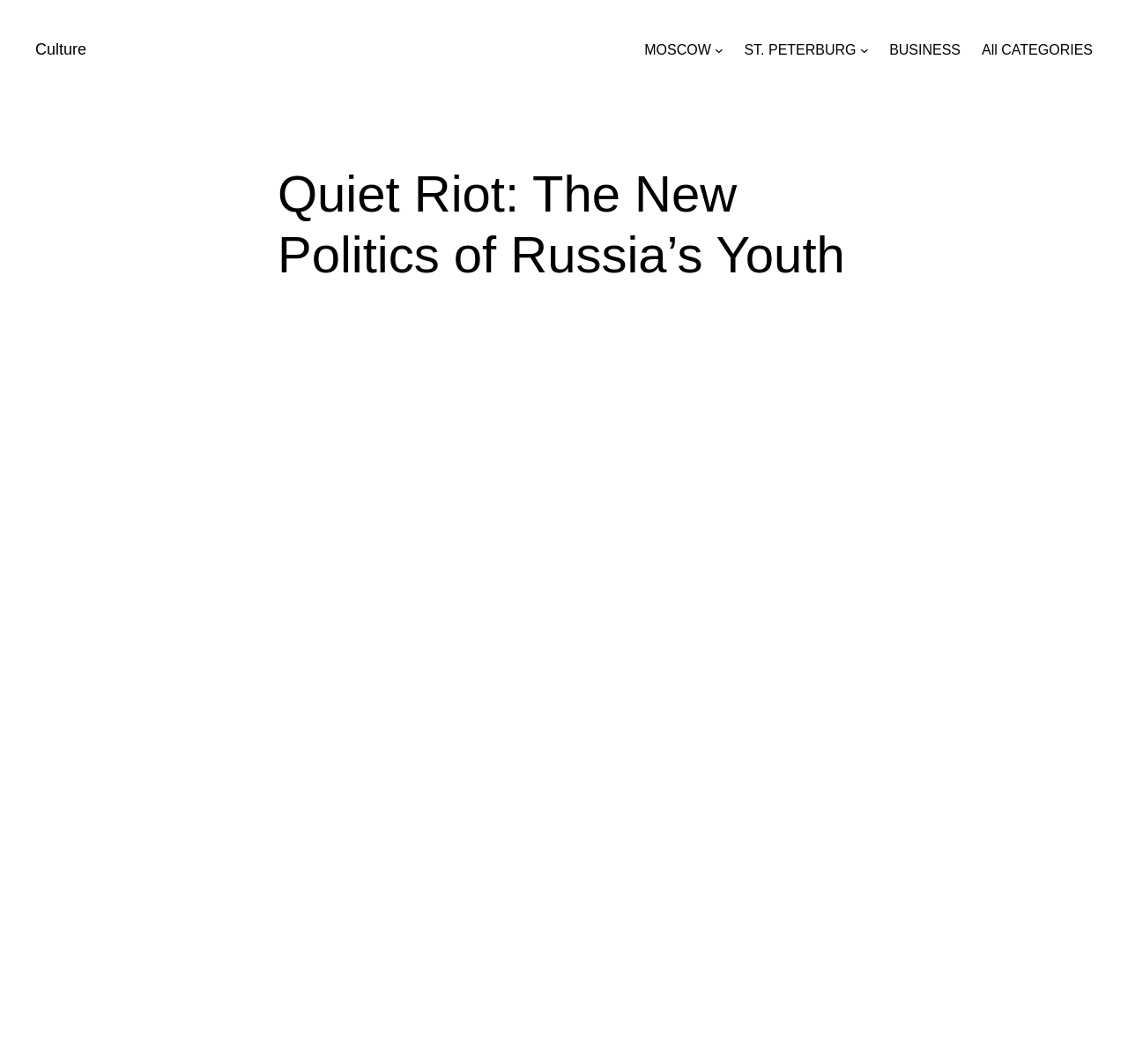Given the webpage screenshot, identify the bounding box of the UI element that matches this description: "MOSCOW".

[0.571, 0.036, 0.63, 0.057]